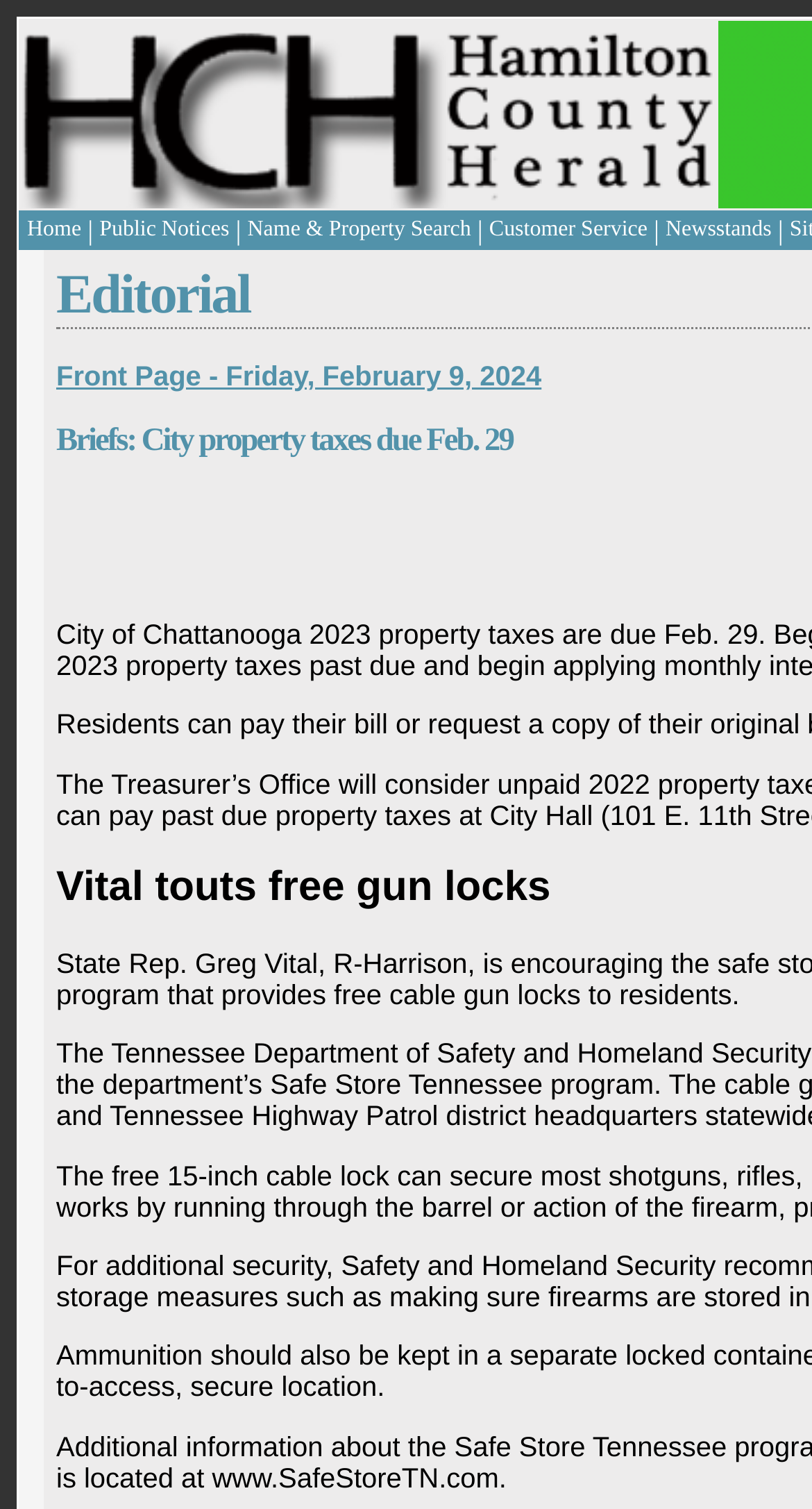Identify the bounding box for the described UI element: "Public Notices".

[0.122, 0.145, 0.282, 0.16]